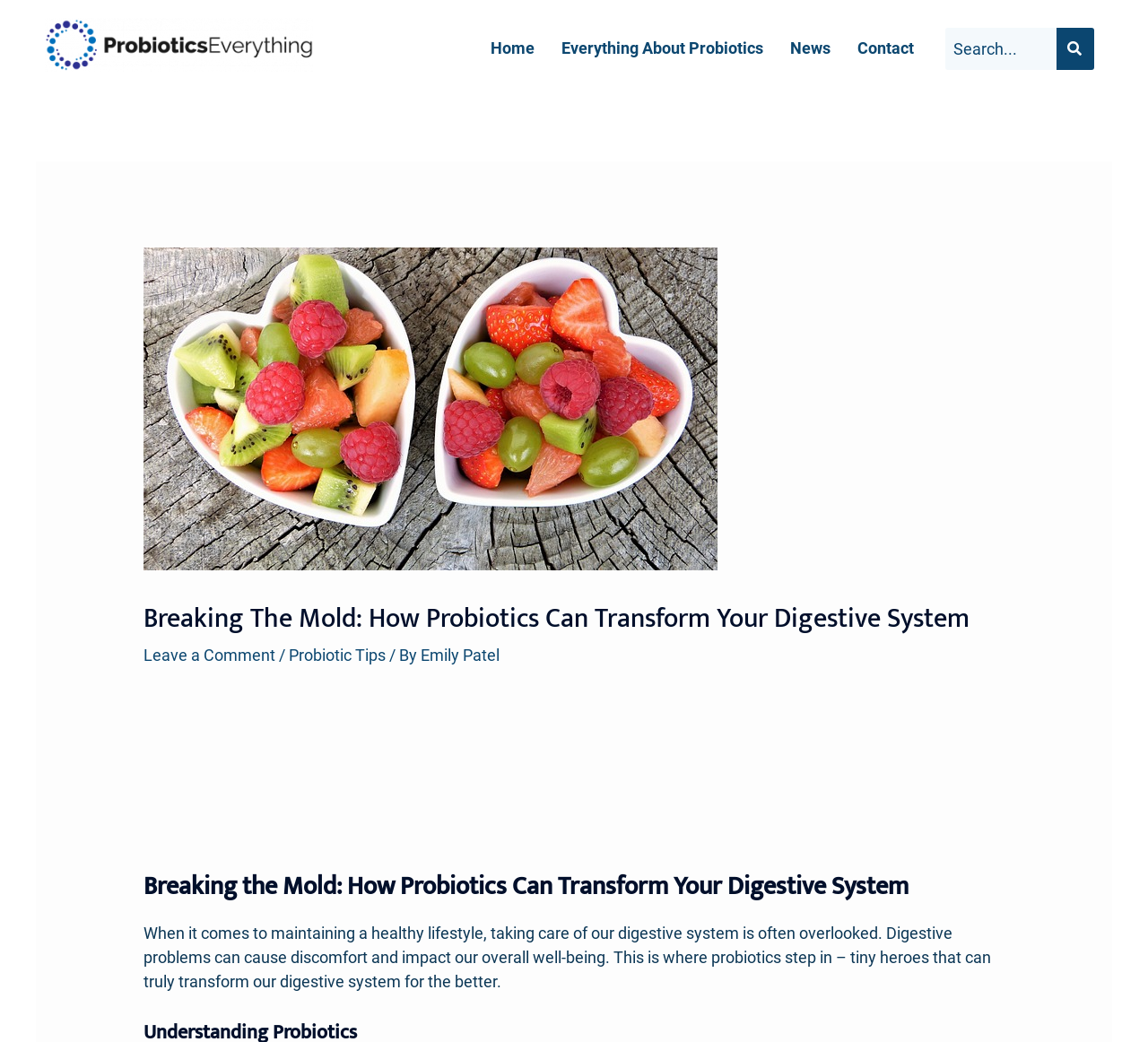Generate a detailed explanation of the webpage's features and information.

The webpage is about probiotics and their benefits for digestive health. At the top left, there is a logo image with a link to "ProbioticsEverything-02(1)". Below the logo, there is a navigation menu with four links: "Home", "Everything About Probiotics", "News", and "Contact", arranged horizontally from left to right. To the right of the navigation menu, there is a search bar with a search box and a button.

The main content of the webpage is divided into two sections. The top section has a heading that reads "Breaking The Mold: How Probiotics Can Transform Your Digestive System". Below the heading, there are three links: "Leave a Comment", "Probiotic Tips", and "Emily Patel", with a slash and "By" in between the second and third links.

The bottom section has another heading with the same title as the top section. Below the heading, there is a paragraph of text that discusses the importance of maintaining a healthy digestive system and how probiotics can help. The text is positioned in the middle of the page, with a significant amount of space above and below it.